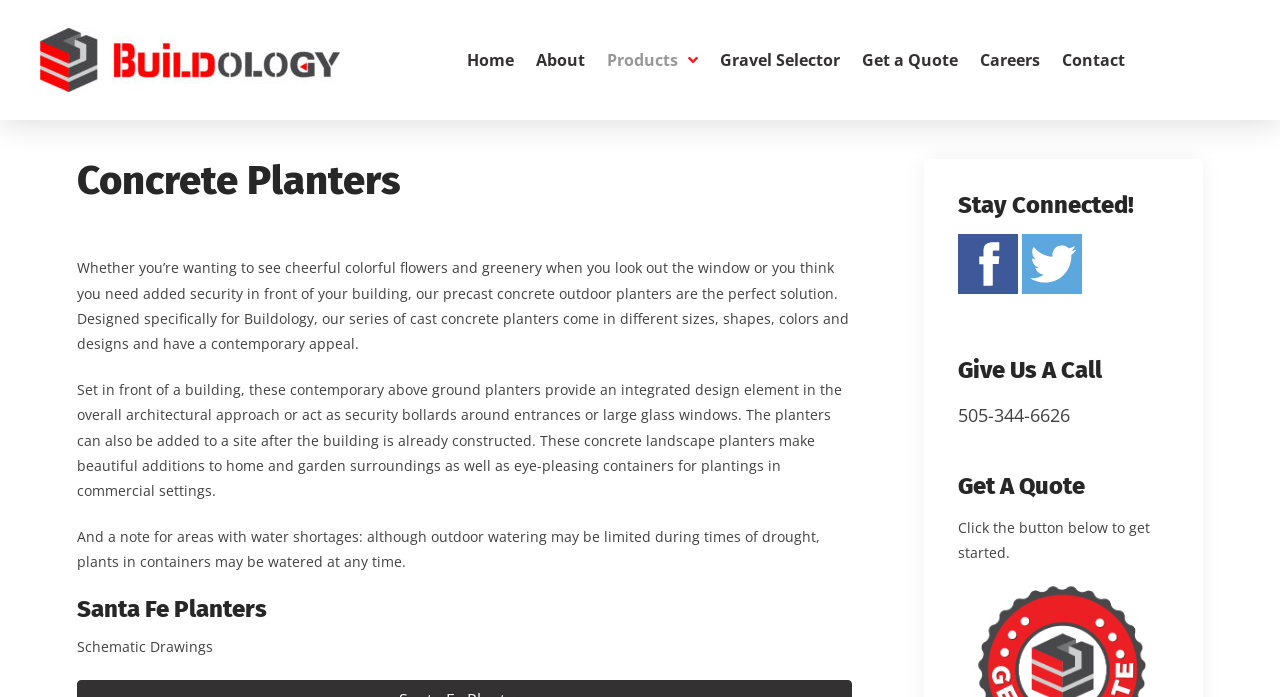Respond with a single word or phrase:
What is the button below the 'Get A Quote' section for?

To get started